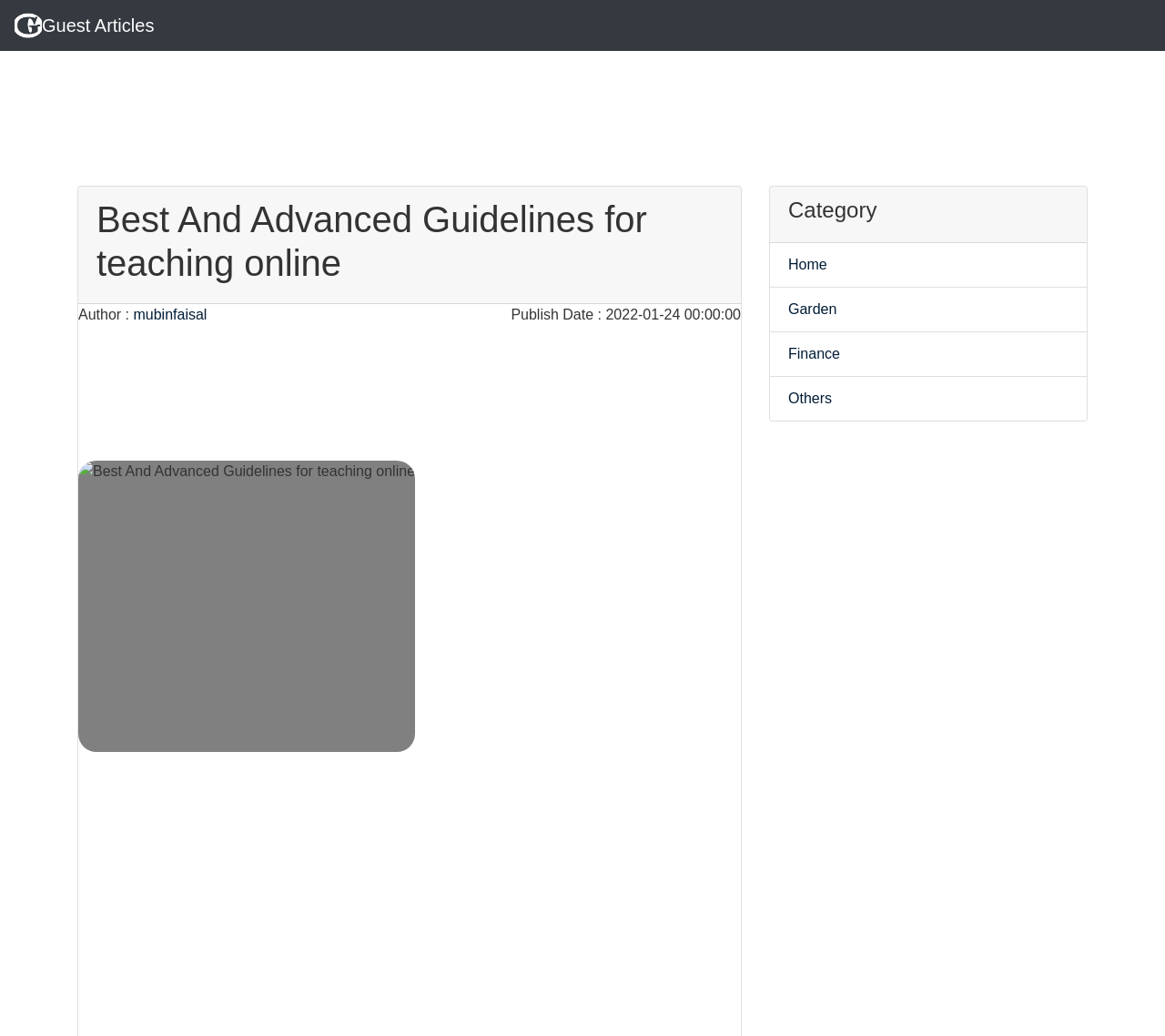Locate the bounding box of the UI element with the following description: "Finance".

[0.677, 0.334, 0.721, 0.349]